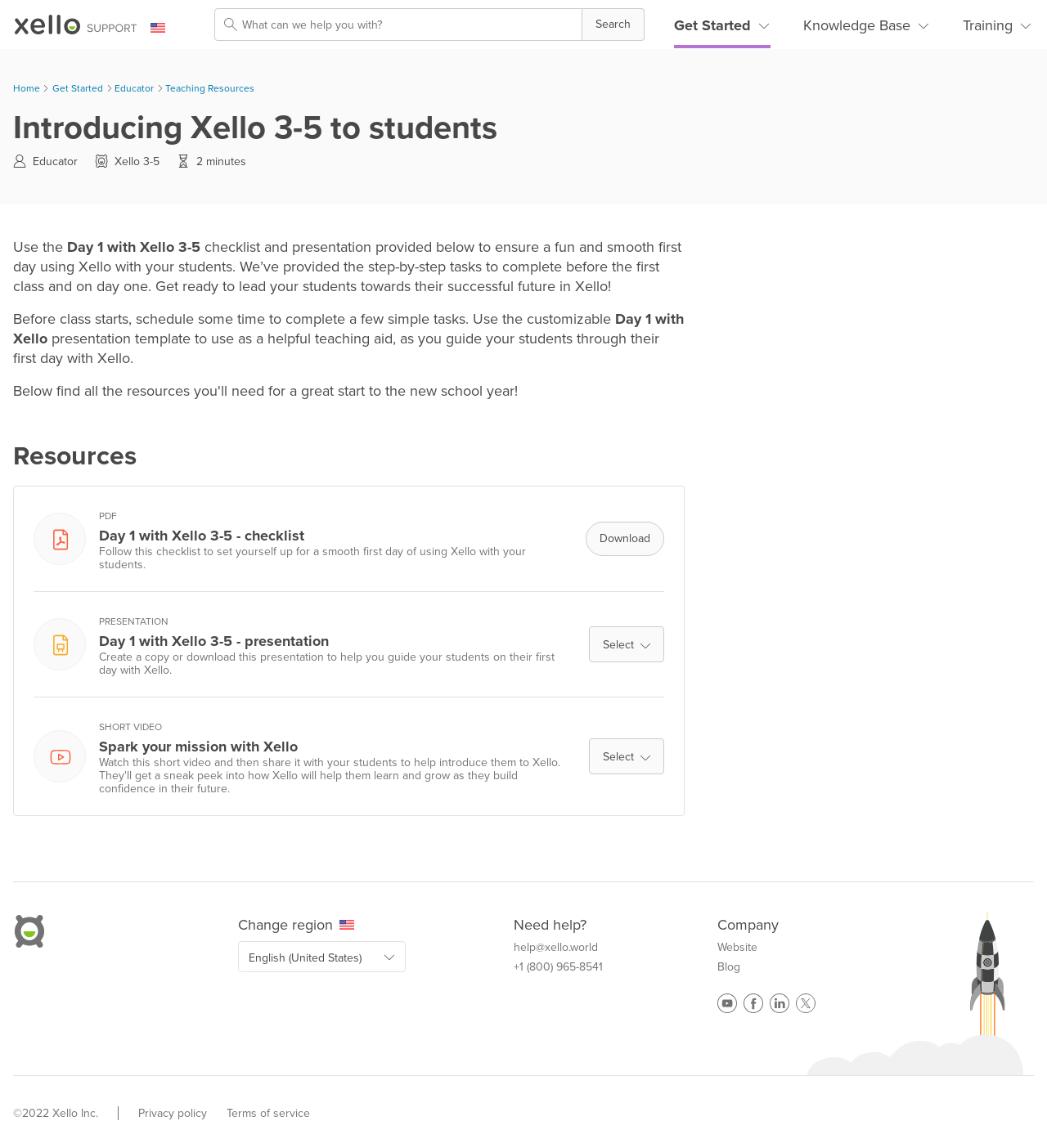Please locate the bounding box coordinates for the element that should be clicked to achieve the following instruction: "Download the 'Day 1 with Xello 3-5 - checklist' PDF". Ensure the coordinates are given as four float numbers between 0 and 1, i.e., [left, top, right, bottom].

[0.56, 0.454, 0.635, 0.484]